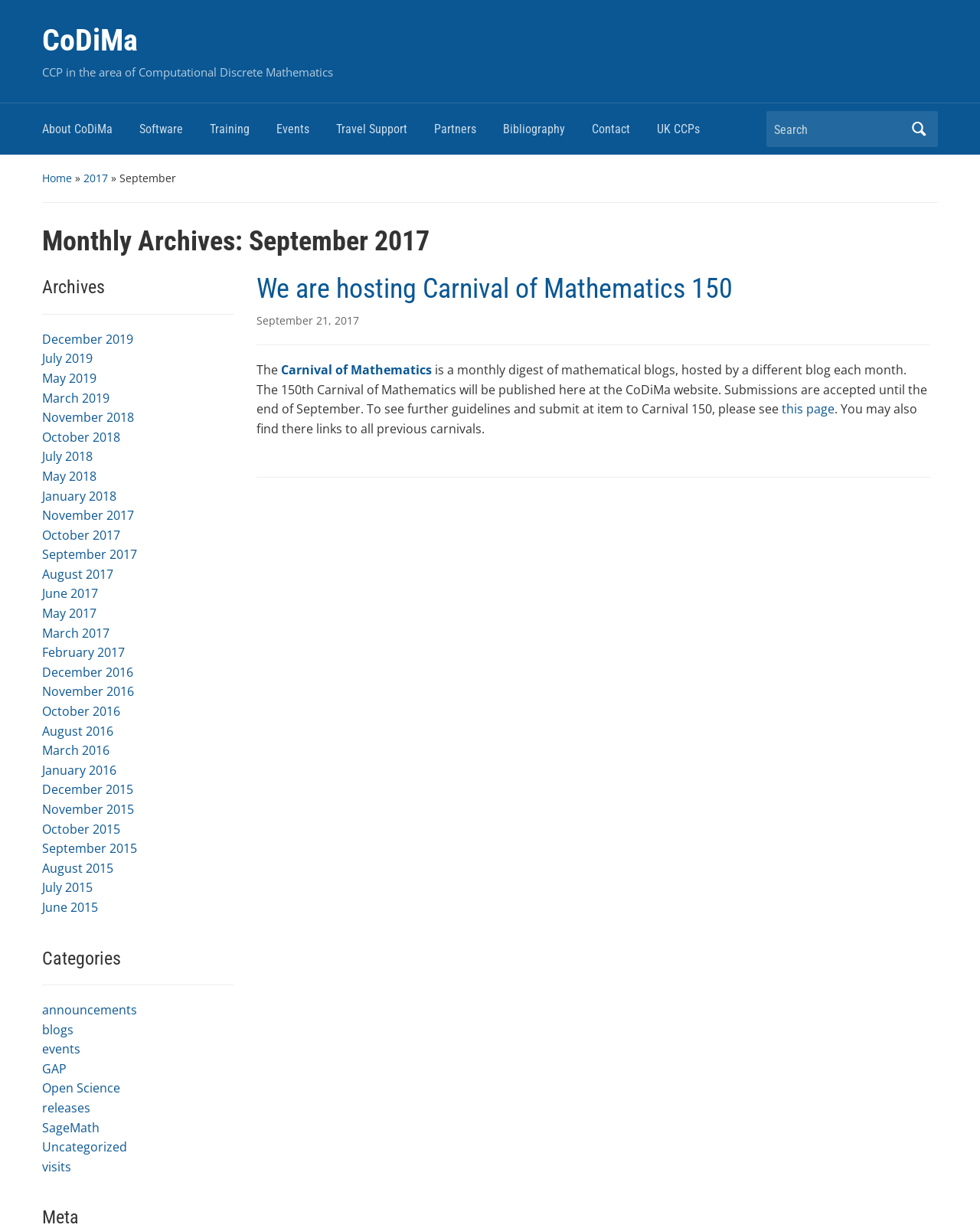Find the bounding box coordinates for the element that must be clicked to complete the instruction: "Go to About CoDiMa page". The coordinates should be four float numbers between 0 and 1, indicated as [left, top, right, bottom].

[0.043, 0.093, 0.142, 0.124]